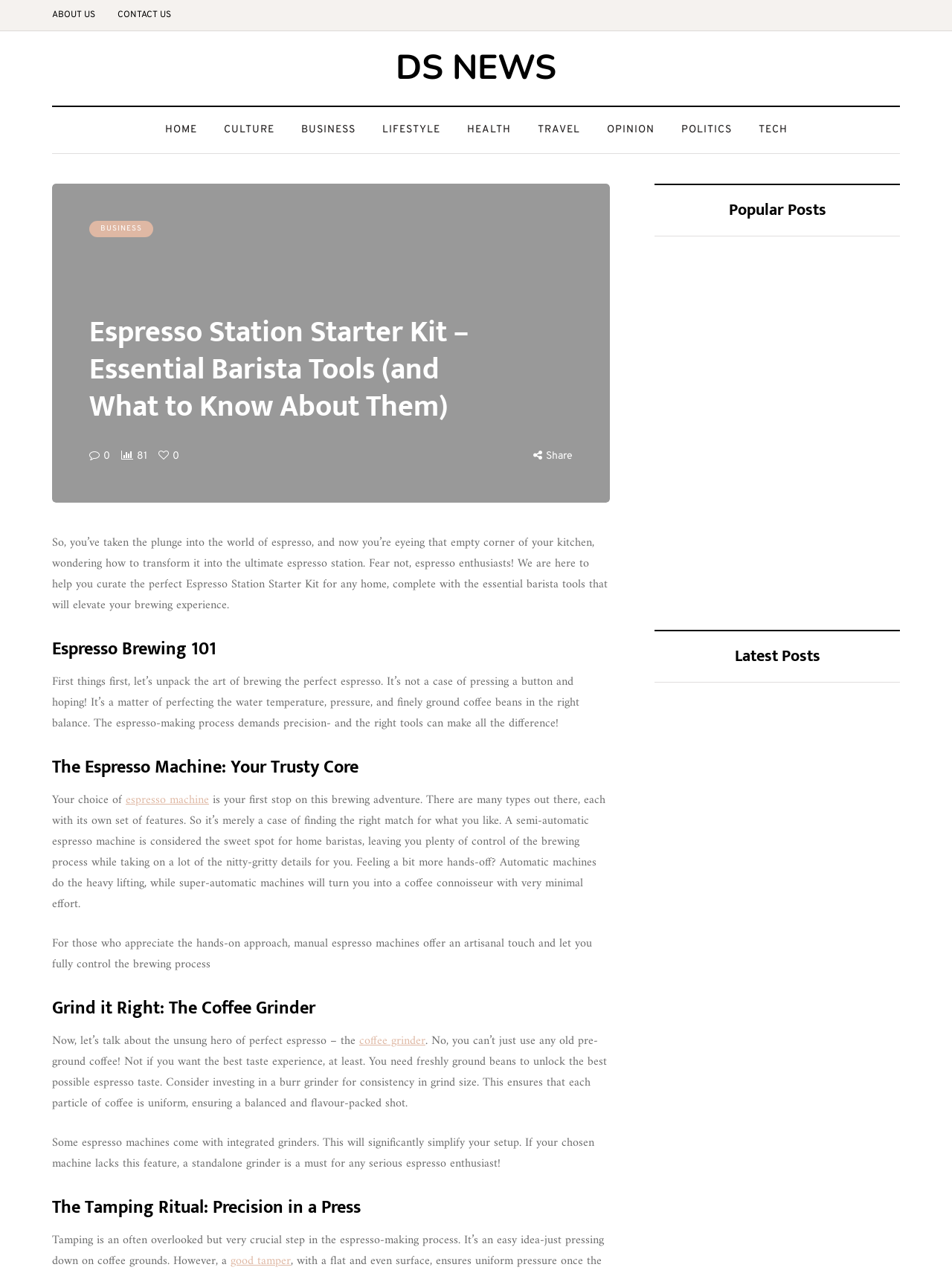Provide a thorough description of the webpage's content and layout.

This webpage is about creating an espresso station starter kit, providing essential barista tools and knowledge for home espresso enthusiasts. At the top, there are navigation links to "ABOUT US", "CONTACT US", "DS NEWS", and other categories like "HOME", "CULTURE", "BUSINESS", and more. 

Below the navigation links, there is a heading that reads "Espresso Station Starter Kit – Essential Barista Tools (and What to Know About Them)". 

The main content of the page is divided into sections, each with a heading. The first section, "Espresso Brewing 101", explains the art of brewing perfect espresso, emphasizing the importance of precision and the right tools. 

The next section, "The Espresso Machine: Your Trusty Core", discusses the choice of espresso machine, highlighting the benefits of semi-automatic, automatic, and super-automatic machines, as well as manual espresso machines for those who prefer a hands-on approach.

The following section, "Grind it Right: The Coffee Grinder", stresses the importance of freshly ground coffee beans and the need for a burr grinder to ensure consistency in grind size.

The subsequent section, "The Tamping Ritual: Precision in a Press", explains the crucial step of tamping in the espresso-making process and the need for a good tamper.

On the right side of the page, there are two columns of links to popular and latest posts, including articles about Popeyes menu items, car cleaning hacks, skin-to-skin contact, manga scanlation, and learning CPR and first aid with fun games.